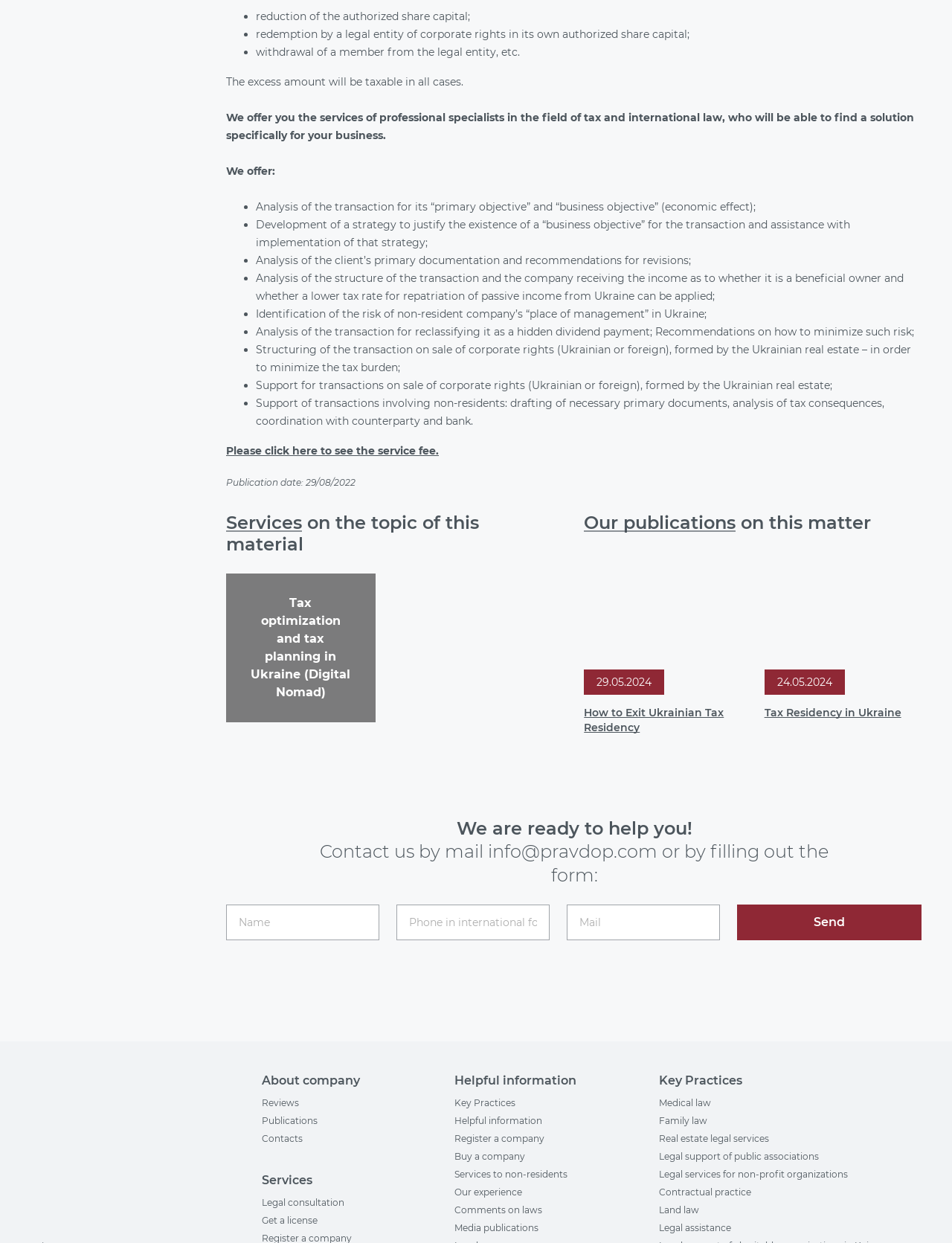Please locate the bounding box coordinates of the element that should be clicked to achieve the given instruction: "Click the 'Tax optimization and tax planning in Ukraine (Digital Nomad)' link".

[0.238, 0.461, 0.394, 0.581]